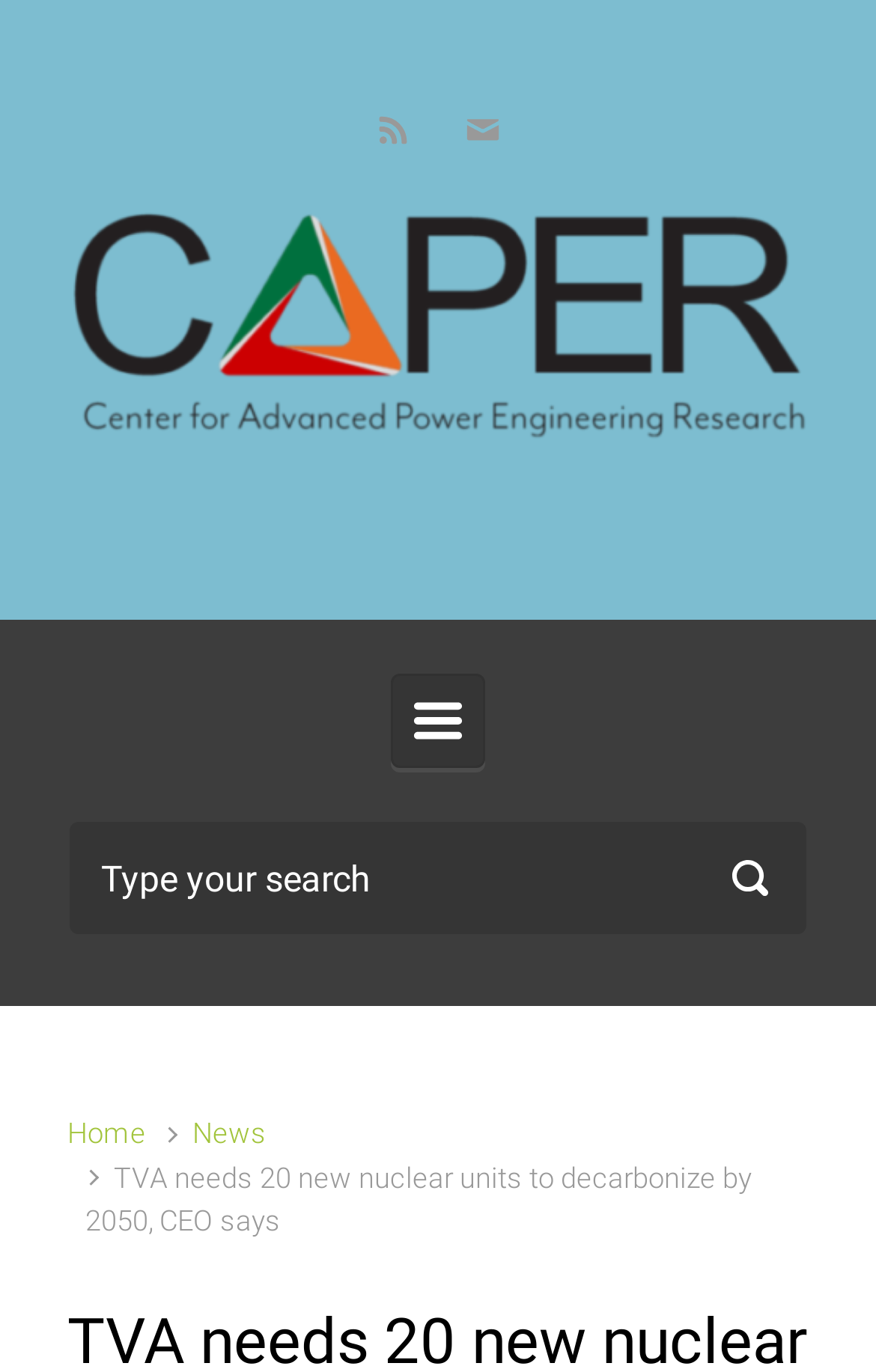Based on the visual content of the image, answer the question thoroughly: What is the position of the link with respect to the textbox?

The link with the bounding box coordinates [0.077, 0.218, 0.923, 0.25] is positioned above the textbox with the bounding box coordinates [0.079, 0.6, 0.921, 0.682], as the y1 and y2 values of the link are smaller than those of the textbox.